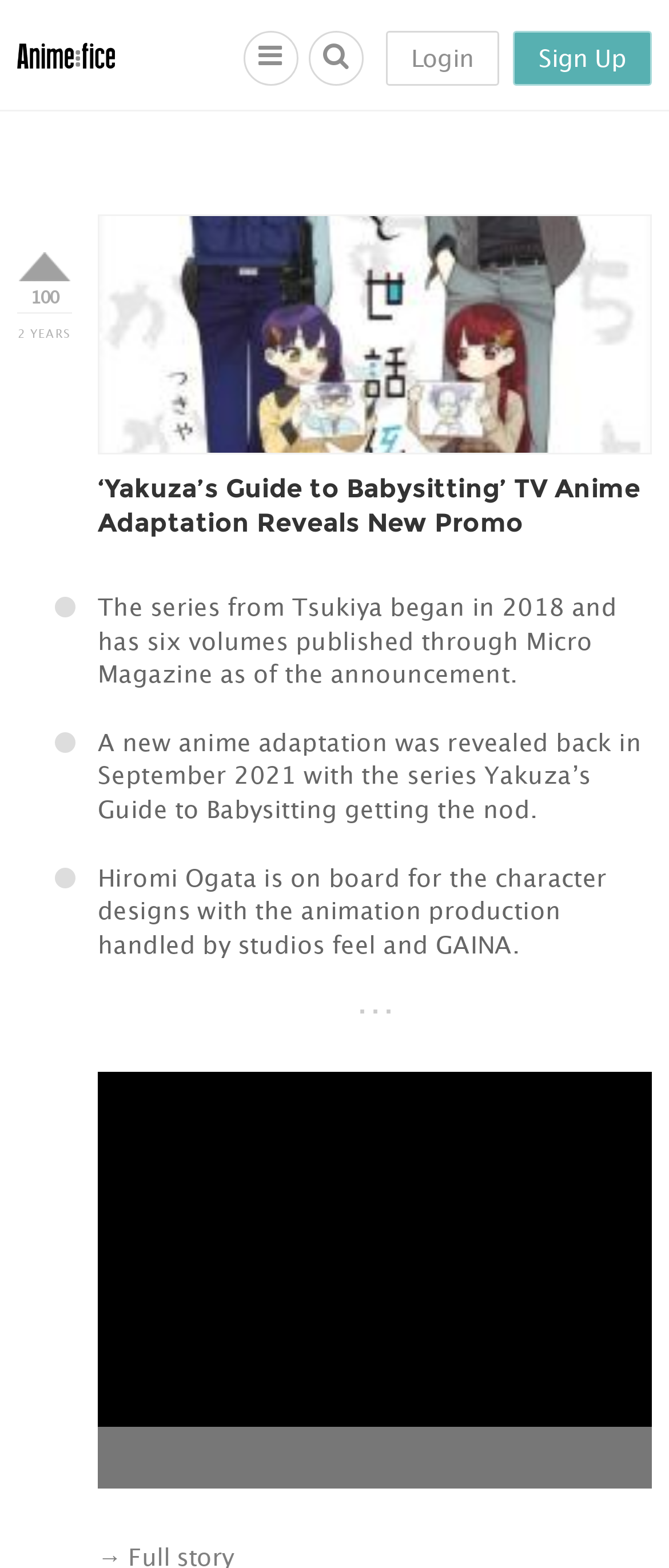Respond to the question below with a single word or phrase: What is the type of the element with the icon ''?

link